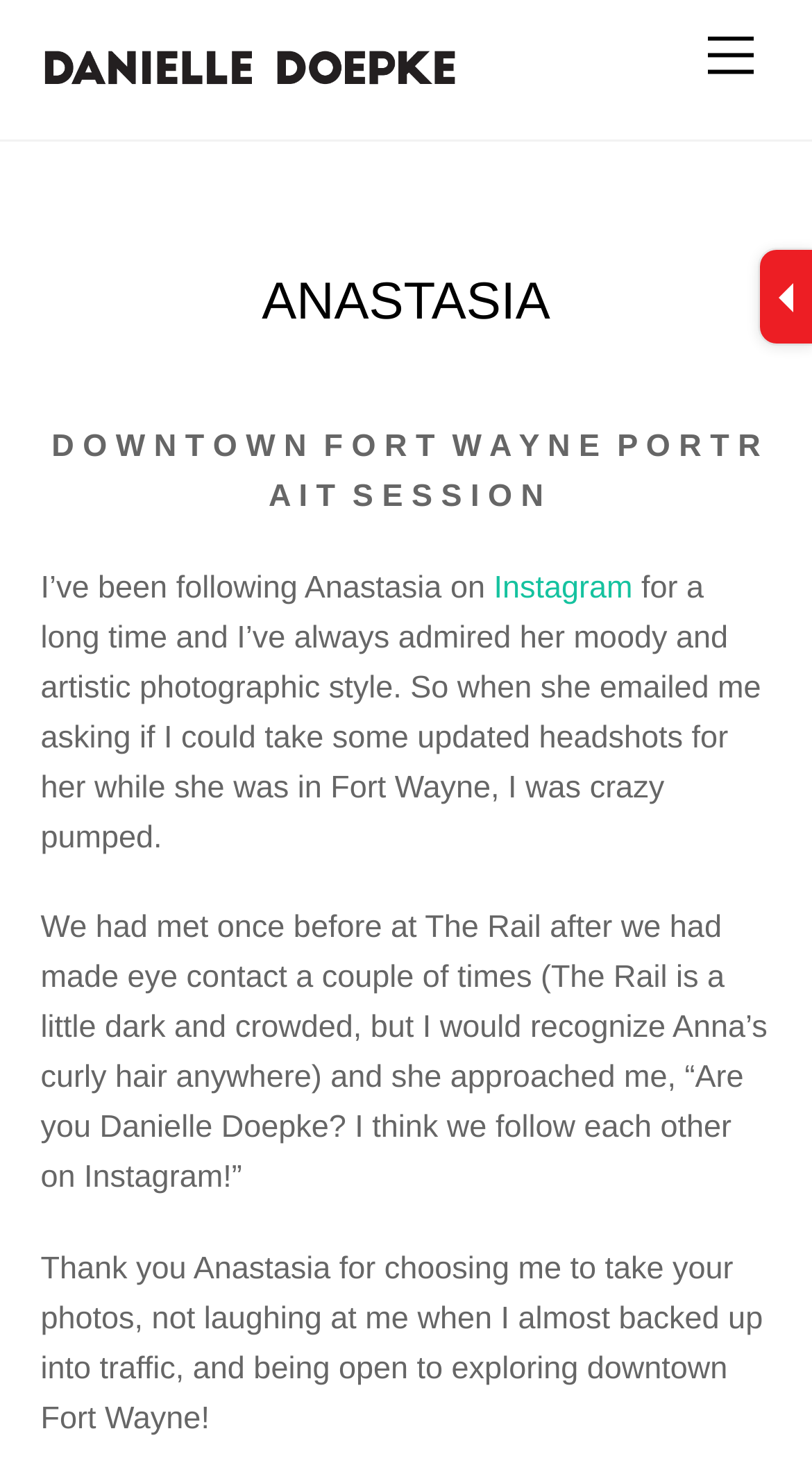Respond with a single word or phrase to the following question: Where is the photographer located?

Fort Wayne, Indiana